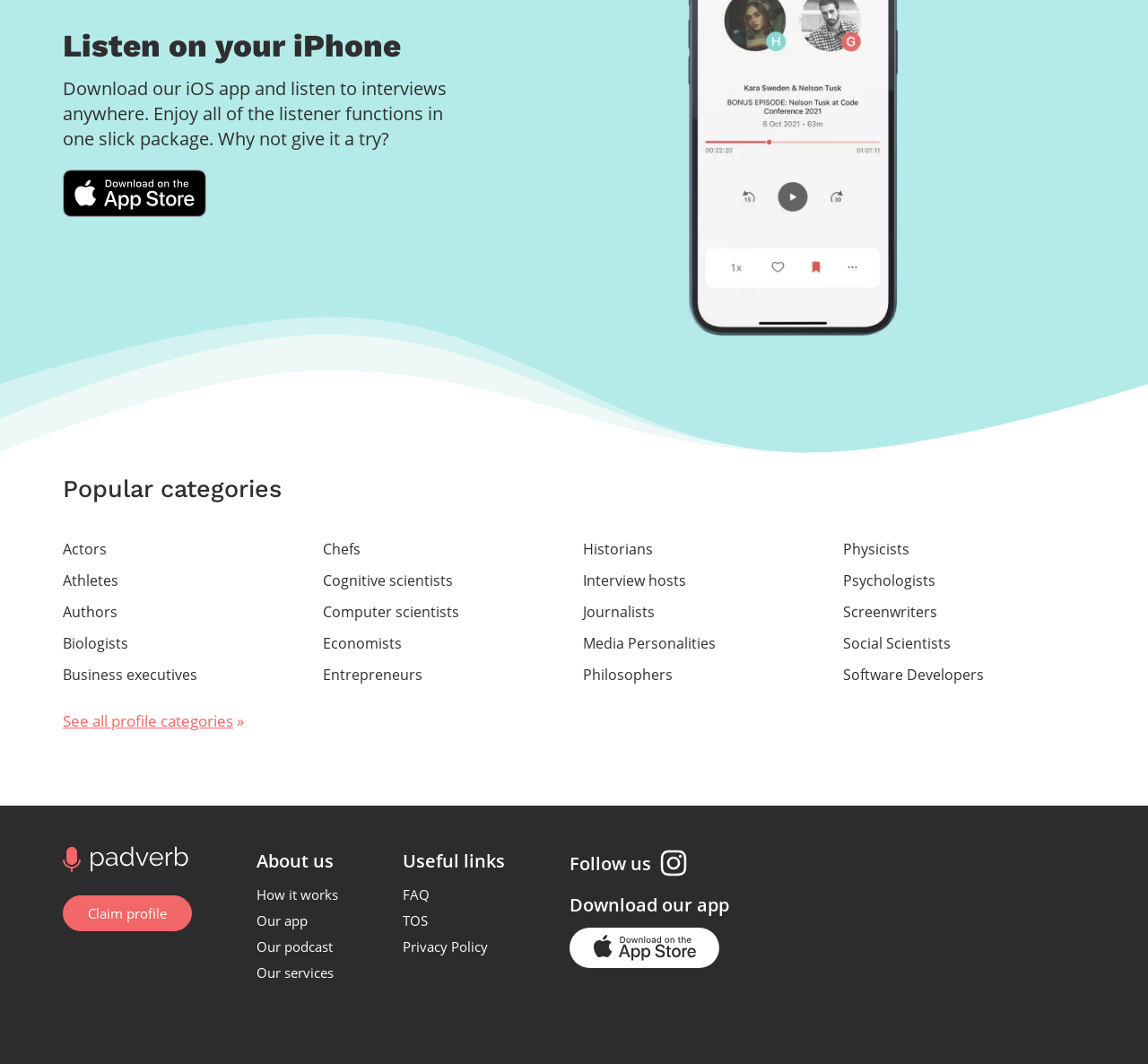Please determine the bounding box coordinates of the element to click in order to execute the following instruction: "Download Padverb on the App Store". The coordinates should be four float numbers between 0 and 1, specified as [left, top, right, bottom].

[0.055, 0.159, 0.18, 0.204]